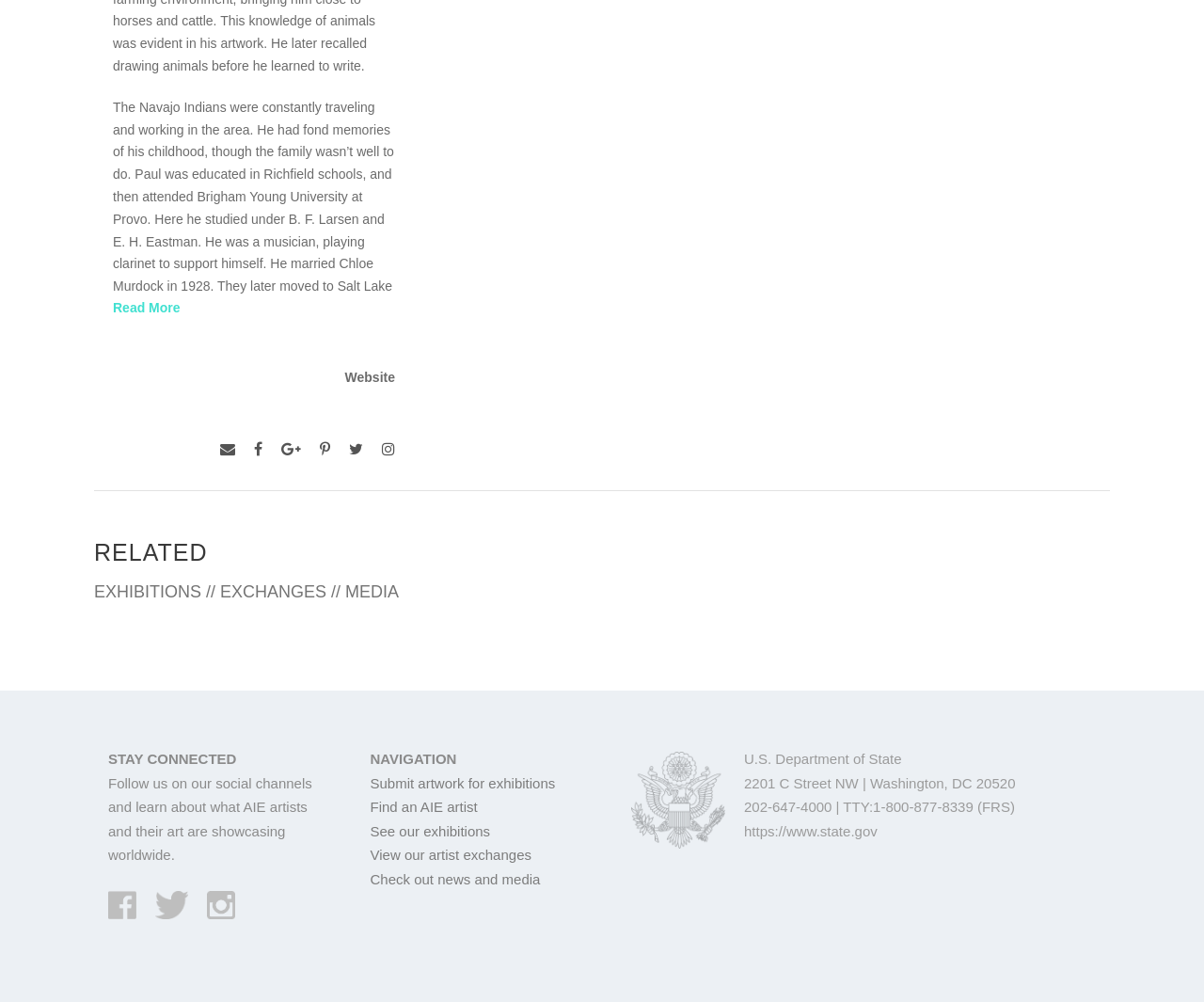Using the description "events", locate and provide the bounding box of the UI element.

None